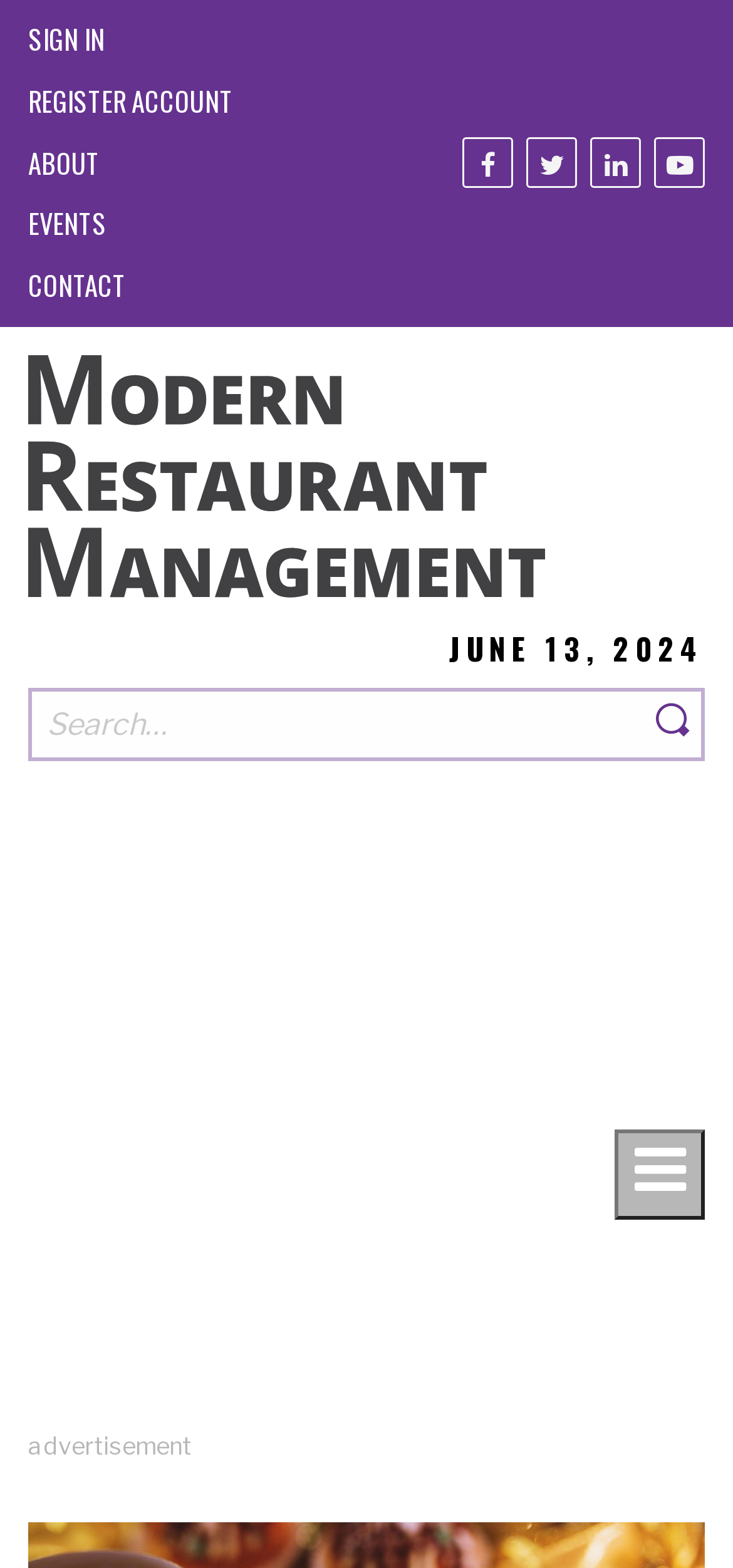Extract the main headline from the webpage and generate its text.

The Insider’s Guide To Handling the Holidays at Your Restaurant